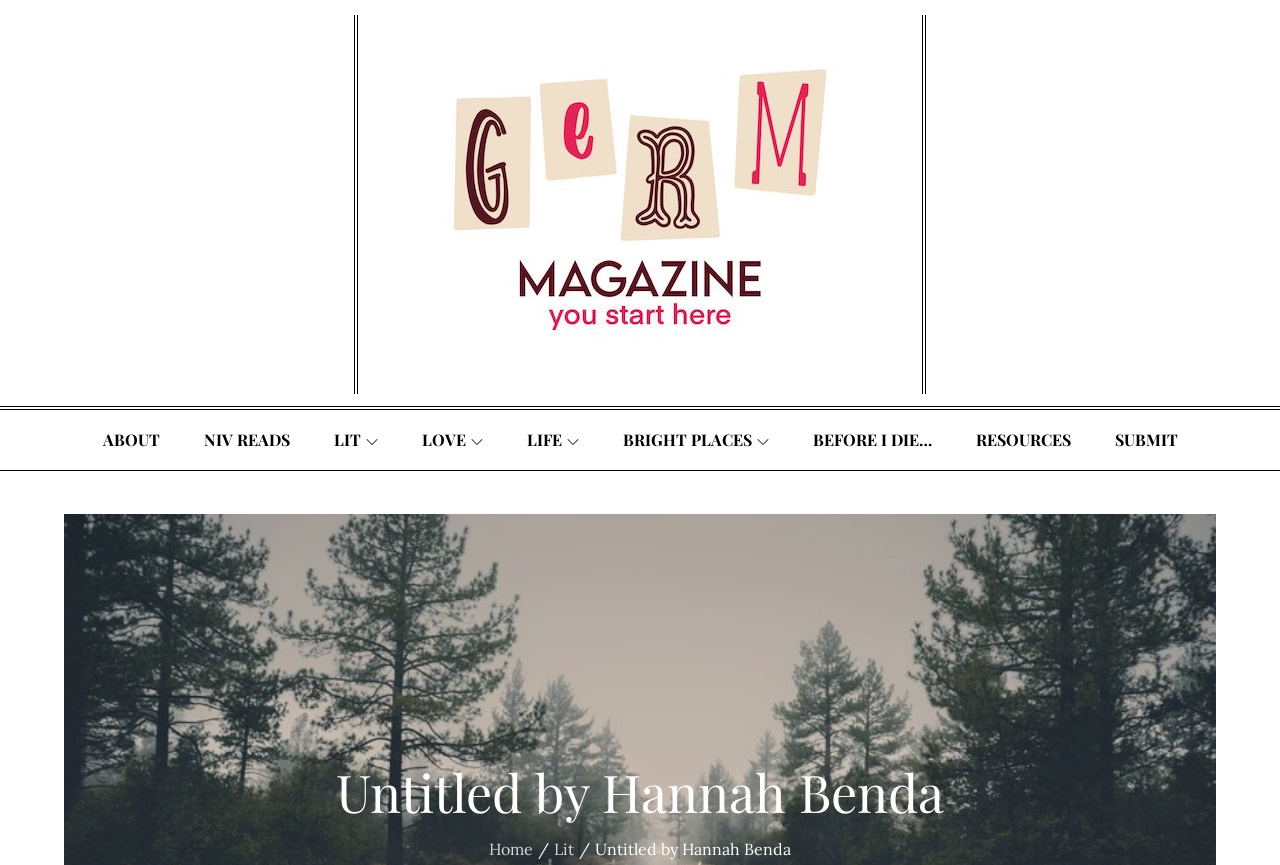Please determine the headline of the webpage and provide its content.

Untitled by Hannah Benda